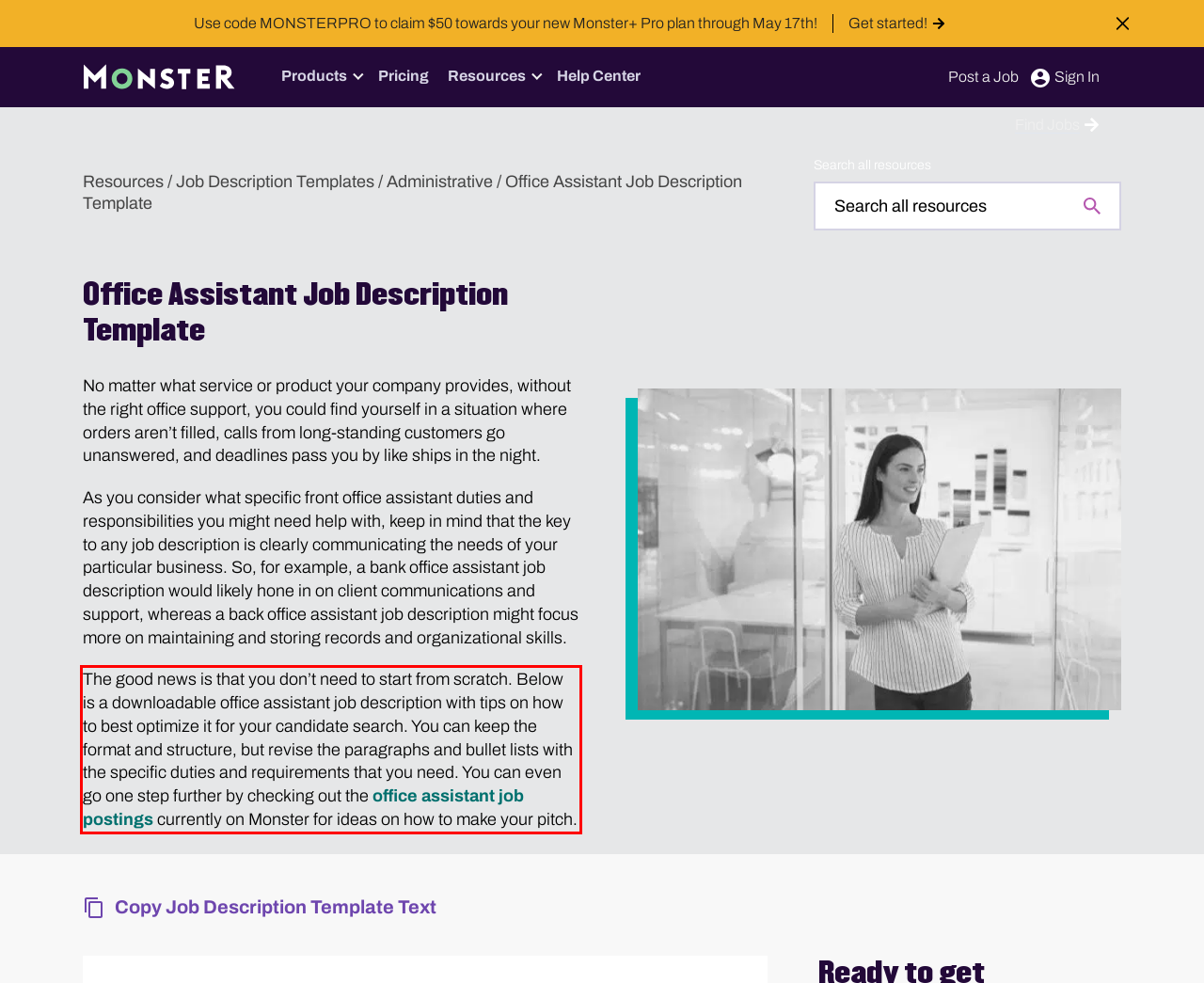In the given screenshot, locate the red bounding box and extract the text content from within it.

The good news is that you don’t need to start from scratch. Below is a downloadable office assistant job description with tips on how to best optimize it for your candidate search. You can keep the format and structure, but revise the paragraphs and bullet lists with the specific duties and requirements that you need. You can even go one step further by checking out the office assistant job postings currently on Monster for ideas on how to make your pitch.